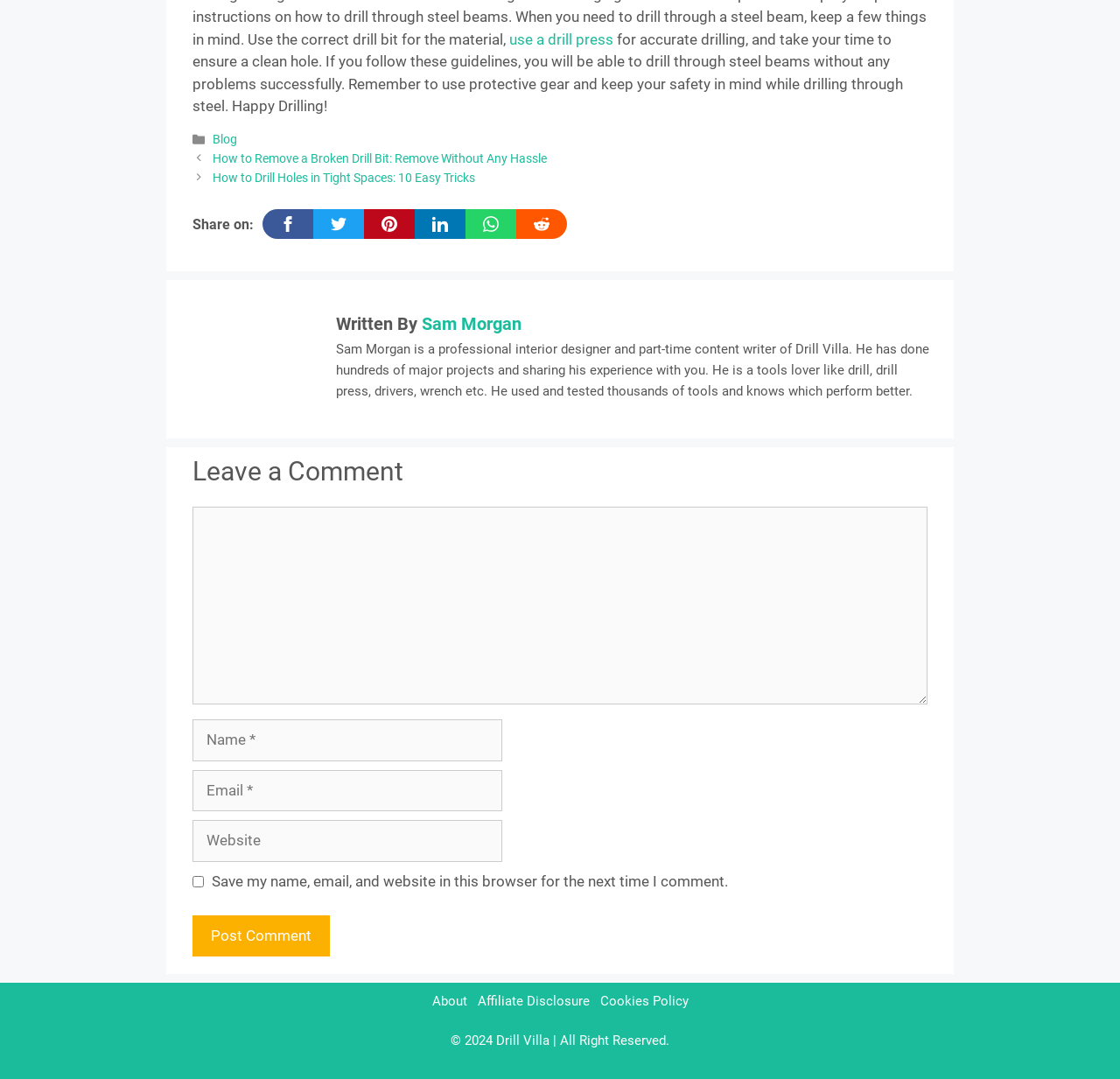Kindly provide the bounding box coordinates of the section you need to click on to fulfill the given instruction: "Click on 'Post Comment'".

[0.172, 0.848, 0.295, 0.886]